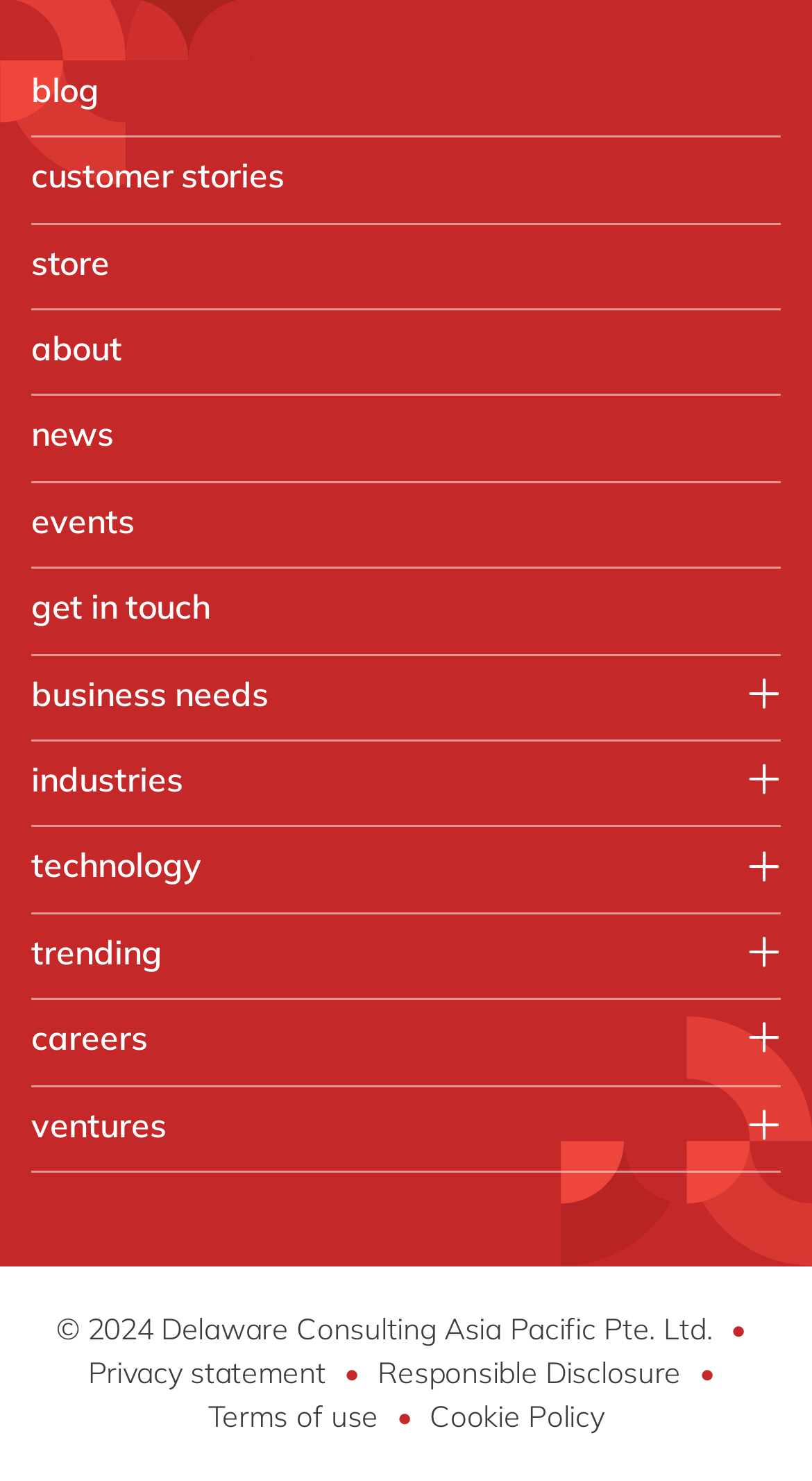Locate the bounding box coordinates of the element that should be clicked to fulfill the instruction: "Access Documents".

None